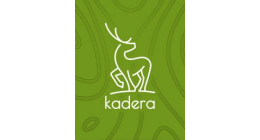Refer to the image and provide an in-depth answer to the question: 
What is the theme suggested by the stylized deer?

The caption states that the stylized deer suggests themes of nature and craftsmanship, which implies that the logo is meant to evoke a sense of connection to the natural world and a focus on skilled craftsmanship.